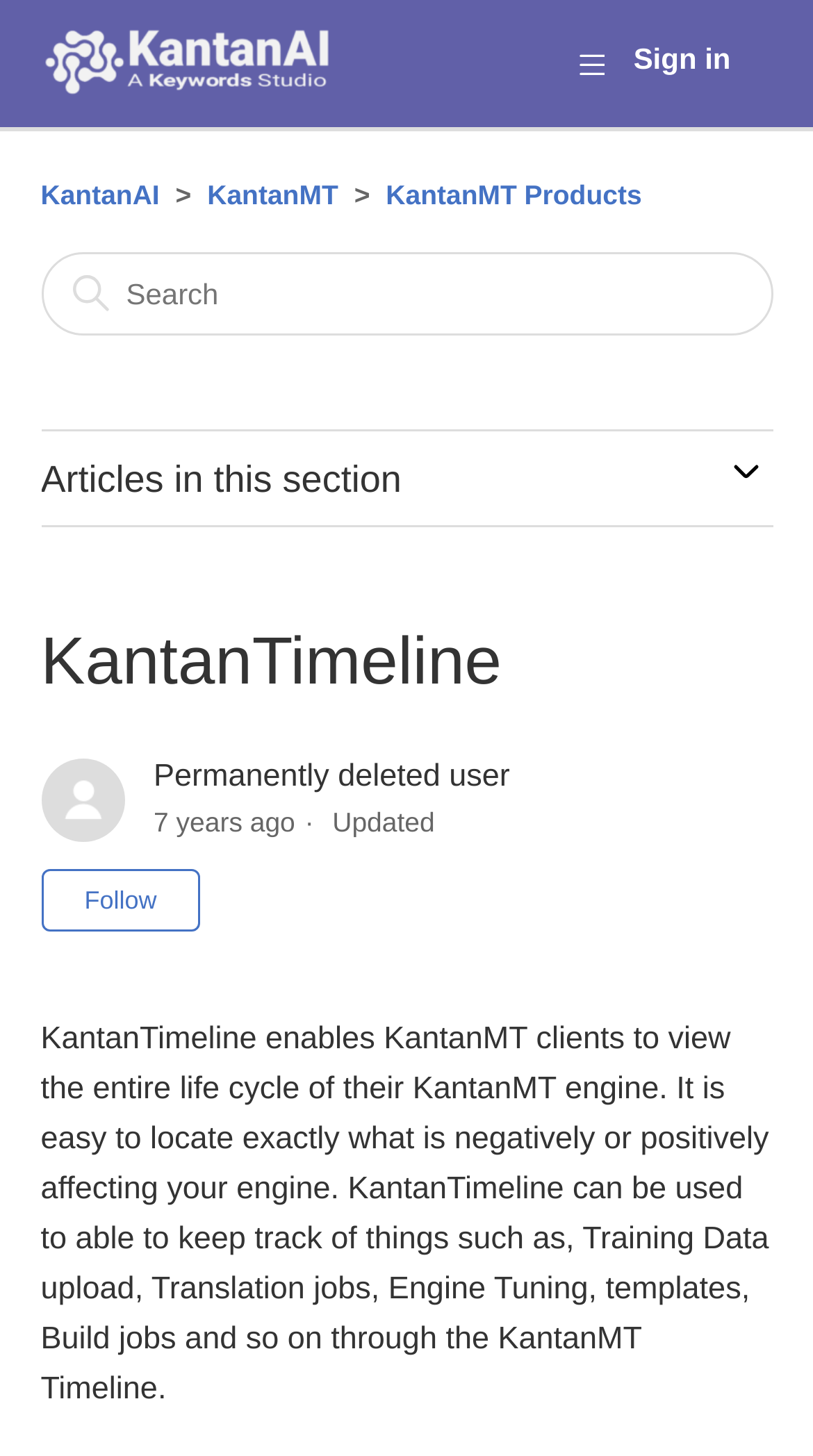What is the date of the last update?
Based on the image content, provide your answer in one word or a short phrase.

2017-10-26 13:03